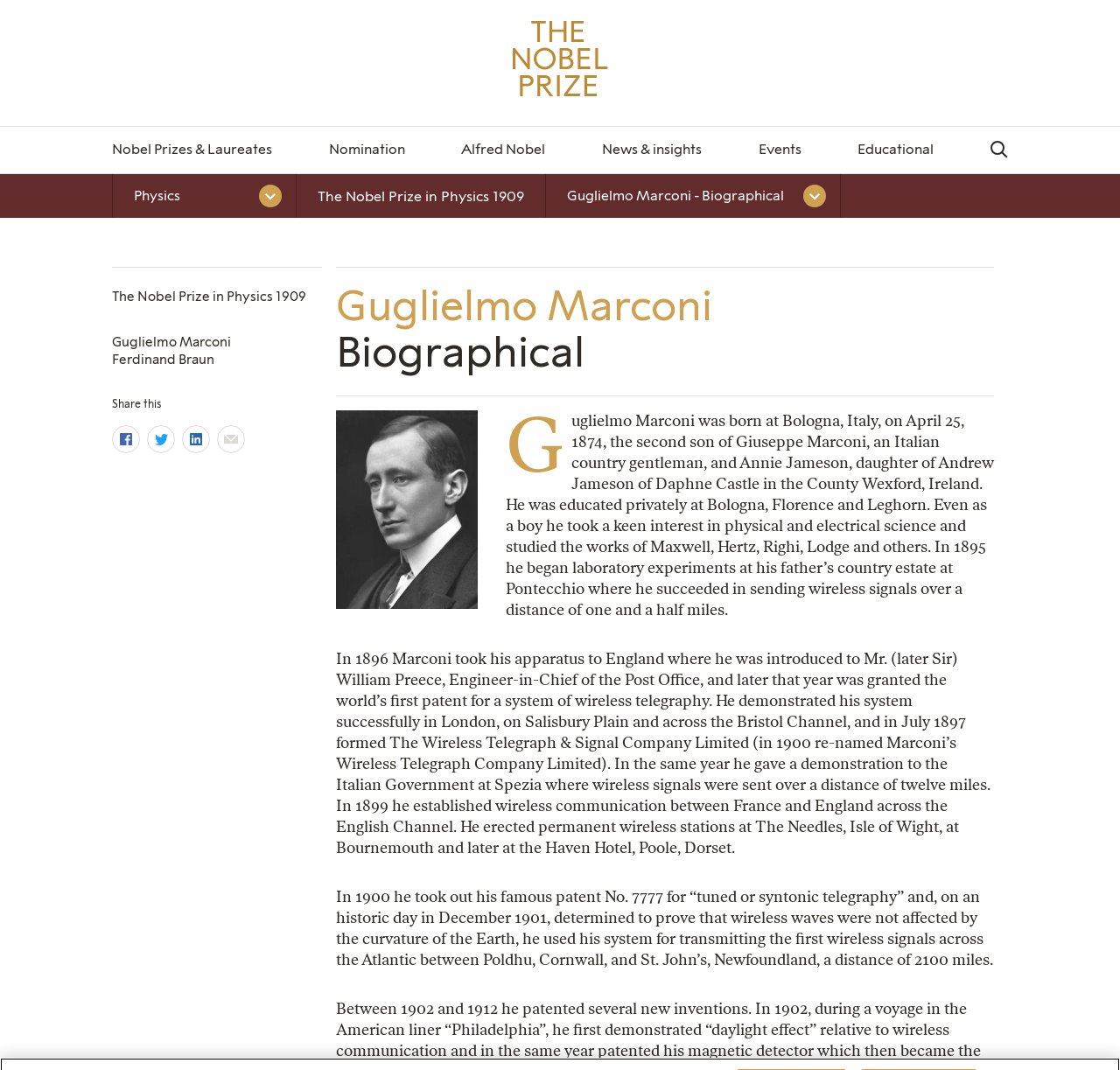Determine the bounding box coordinates for the HTML element mentioned in the following description: "Alfred Nobel". The coordinates should be a list of four floats ranging from 0 to 1, represented as [left, top, right, bottom].

[0.412, 0.132, 0.487, 0.147]